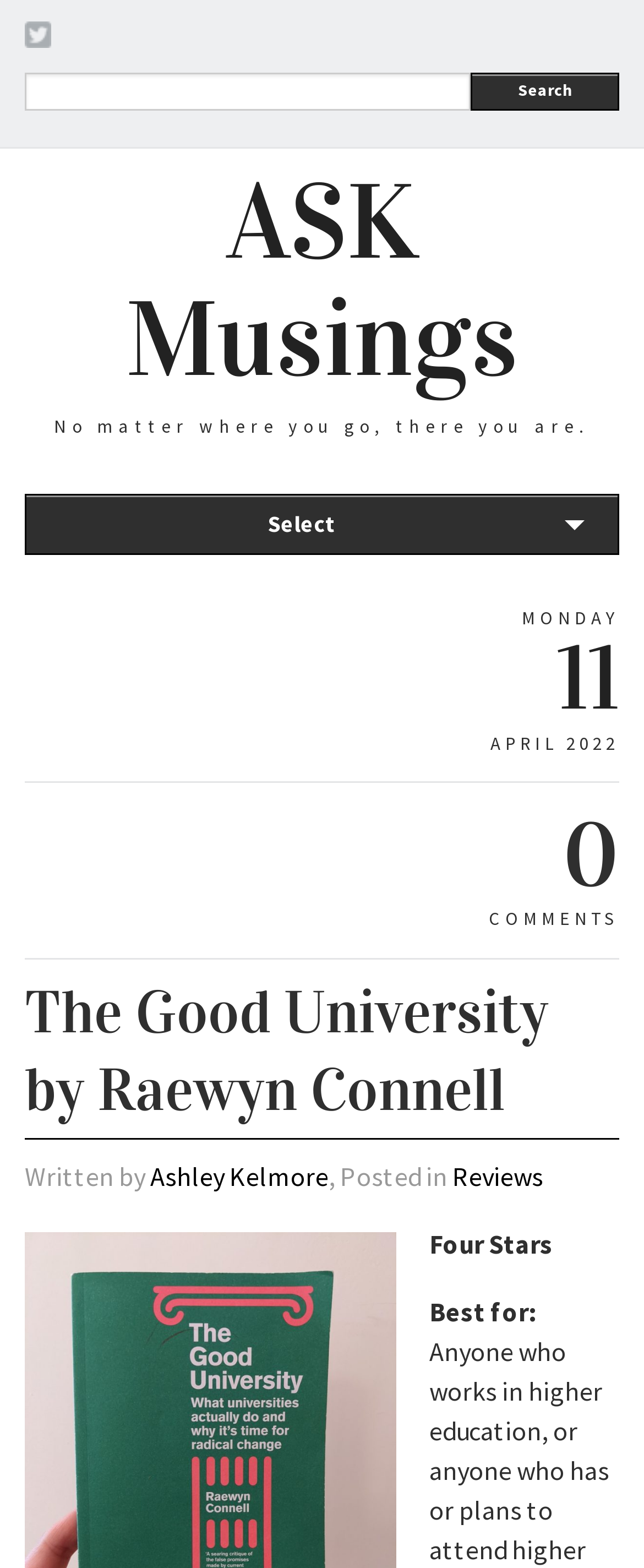Give a detailed account of the webpage, highlighting key information.

The webpage appears to be a blog post or article review page. At the top left, there is a Twitter link and icon, accompanied by a search bar and a search button to the right. Below the search bar, the title "ASK Musings" is prominently displayed.

A quote "No matter where you go, there you are" is placed below the title, followed by a "Select" dropdown menu. The main content of the page is divided into sections, with the first section displaying the date "MONDAY, APRIL 2022" and a heading "11".

The next section has a heading "0" with a link to the same text, and below it, a "COMMENTS" label. The main article title "The Good University by Raewyn Connell" is displayed in a large font, followed by the author's name "Ashley Kelmore" and the category "Reviews".

The article rating is shown as "Four Stars" with a description "Best for: Anyone who works in higher education, or anyone who has or plans to attend higher education, or anyone who lives in a society with higher education". There are no images on the page apart from the Twitter icon.